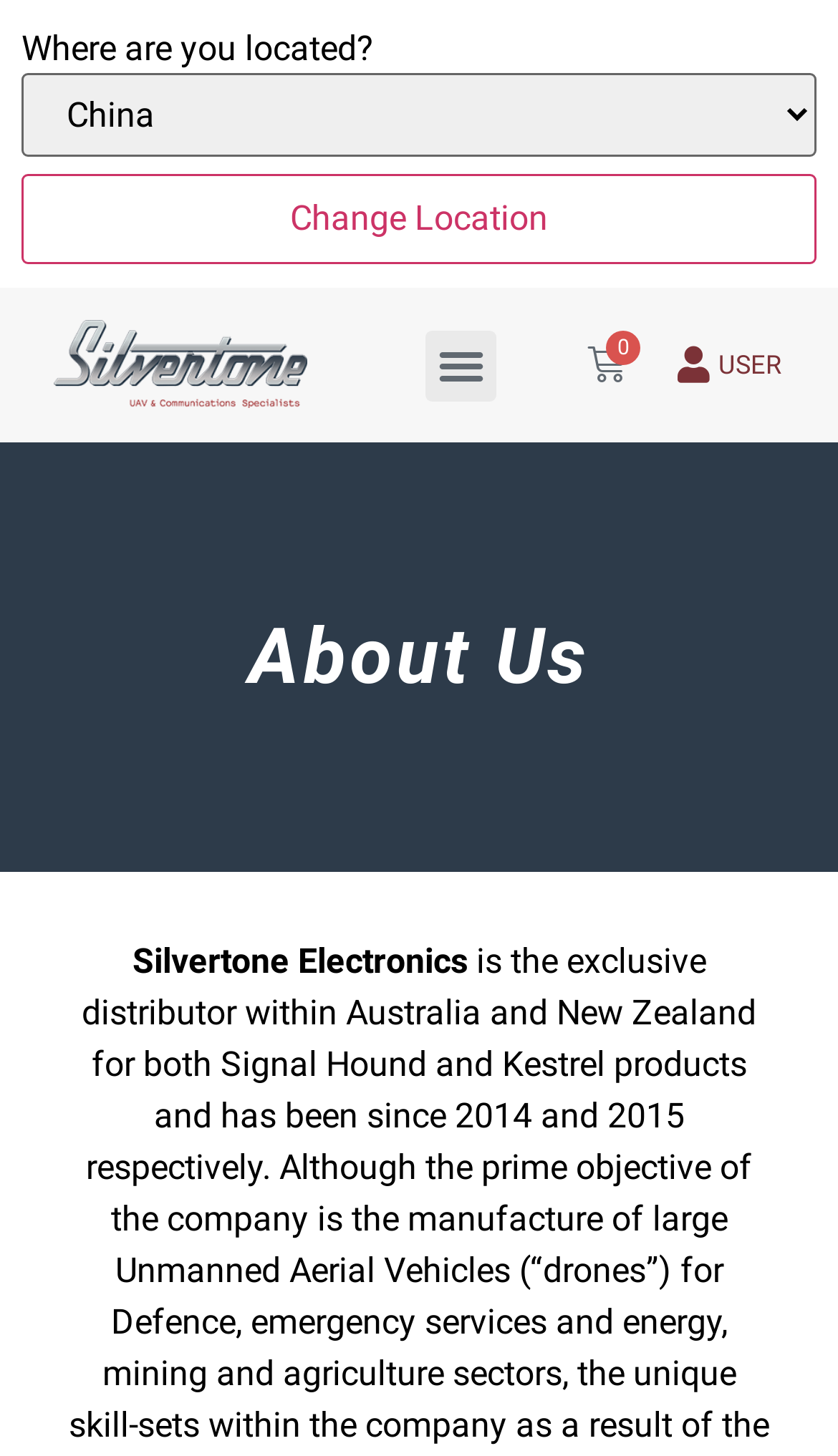Create an elaborate caption that covers all aspects of the webpage.

The webpage is about Silvertone Electronics and its team. At the top left, there is a question "Where are you located?" followed by a combobox and a "Change Location" button. To the right of these elements, there is a link to the "Silvertone Shop" accompanied by an image. 

Below these elements, there is a "Menu Toggle" button and a link to the cart with a count of 0 items. Further to the right, there is a link to the "USER" section. 

The main content of the page starts with a heading "About Us" at the top center, followed by a paragraph of text "Silvertone Electronics" below it.